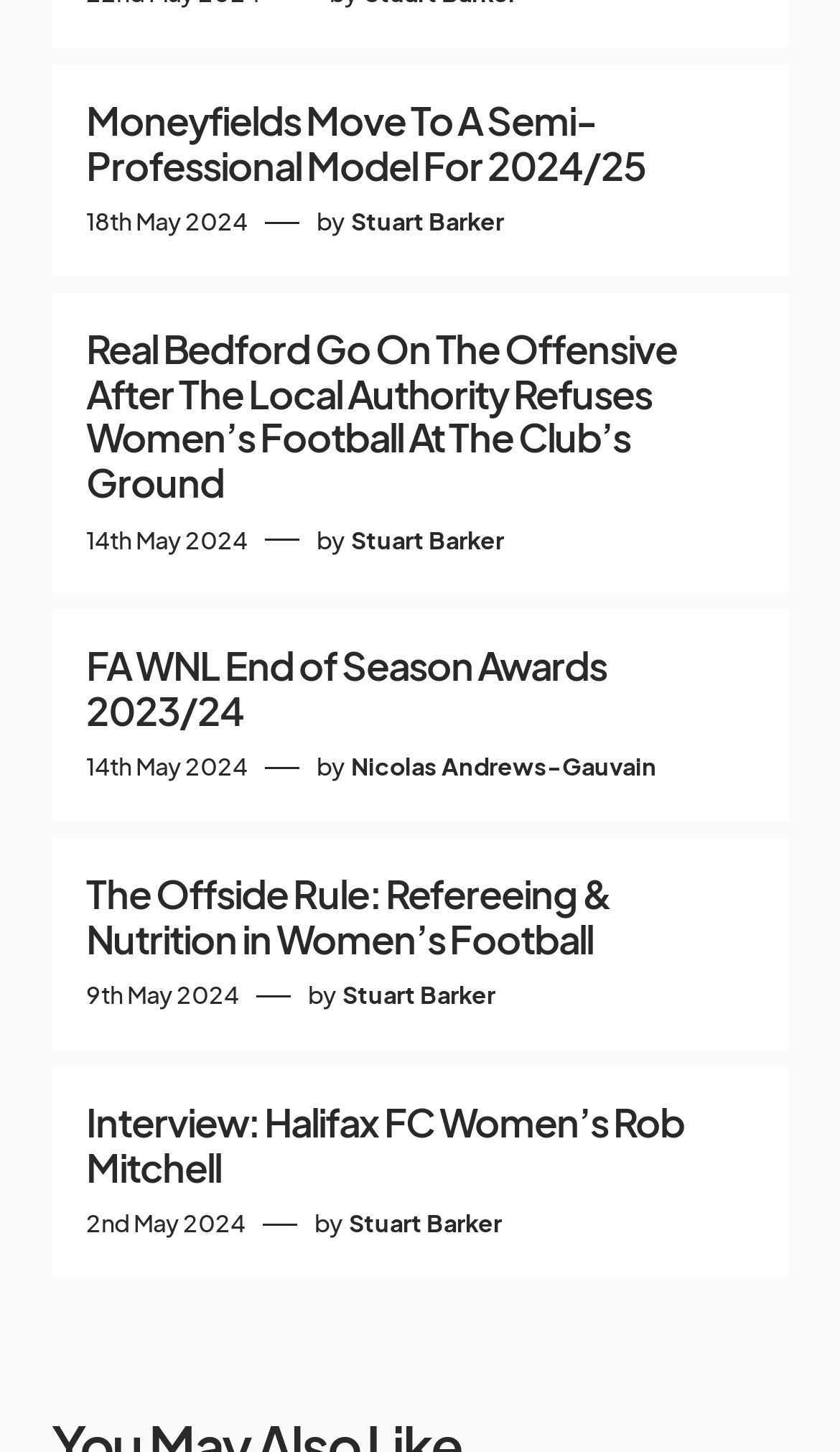Determine the bounding box coordinates for the region that must be clicked to execute the following instruction: "Read the interview with Halifax FC Women's Rob Mitchell".

[0.103, 0.758, 0.897, 0.819]